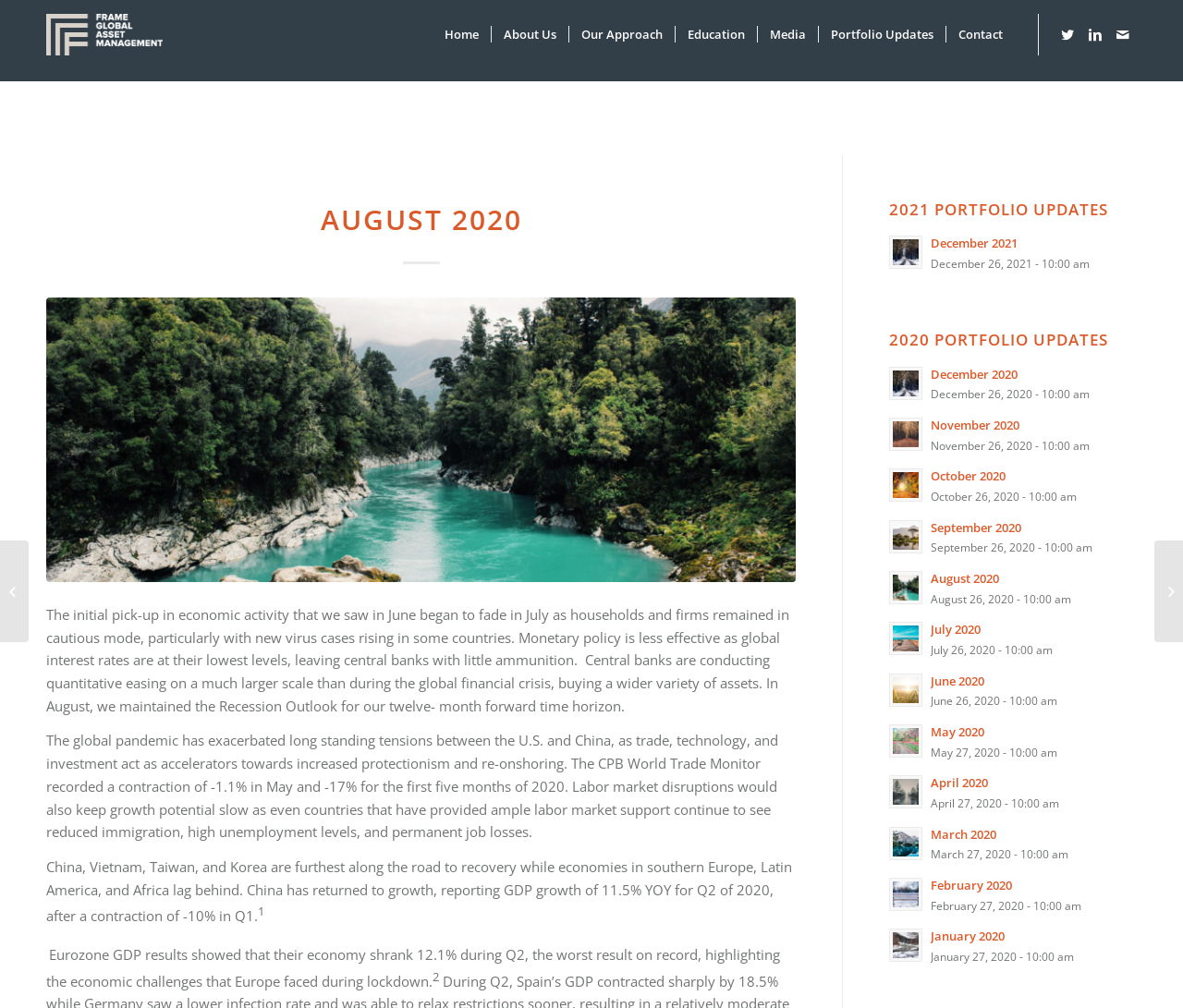Generate a thorough caption detailing the webpage content.

The webpage is about Frame Global Asset Management, with a focus on August 2020. At the top, there is a logo and a link to the company's homepage, followed by a navigation menu with links to various sections such as "Home", "About Us", "Our Approach", "Education", "Media", "Portfolio Updates", and "Contact".

Below the navigation menu, there is a header section with a large heading "AUGUST 2020" and a link to the same title. This is followed by a block of text that discusses the economic situation in August 2020, including the impact of the global pandemic on economic activity, trade, and labor markets.

The text is divided into three paragraphs, each discussing different aspects of the economic situation. The first paragraph talks about the initial pick-up in economic activity in June, which began to fade in July due to cautious households and firms. The second paragraph discusses the tensions between the US and China, and the impact of the pandemic on trade and labor markets. The third paragraph compares the recovery of different economies, with China, Vietnam, Taiwan, and Korea leading the way, while southern Europe, Latin America, and Africa lag behind.

To the right of the text, there are two sections with headings "2021 PORTFOLIO UPDATES" and "2020 PORTFOLIO UPDATES", each containing a list of links to portfolio updates for different months. The links are arranged in a vertical column, with the most recent updates at the top.

At the bottom of the page, there are two links to "July 2020" and "September 2020", which appear to be related to portfolio updates.